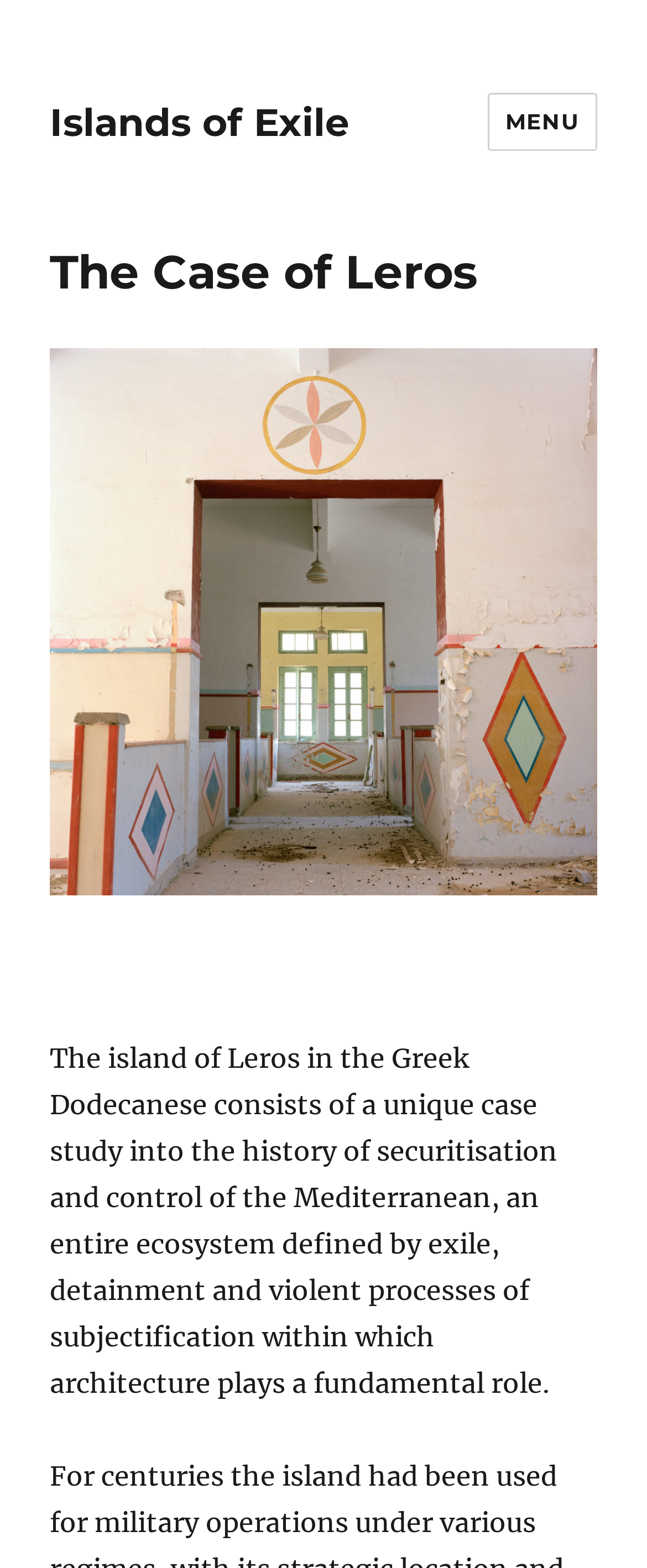What is the theme of the case study?
Please utilize the information in the image to give a detailed response to the question.

By reading the StaticText element with the text 'into the history of securitisation and control of the Mediterranean, an entire ecosystem defined by exile, detainment and violent processes of subjectification within which architecture plays a fundamental role', I understood that the theme of the case study is securitisation and control.